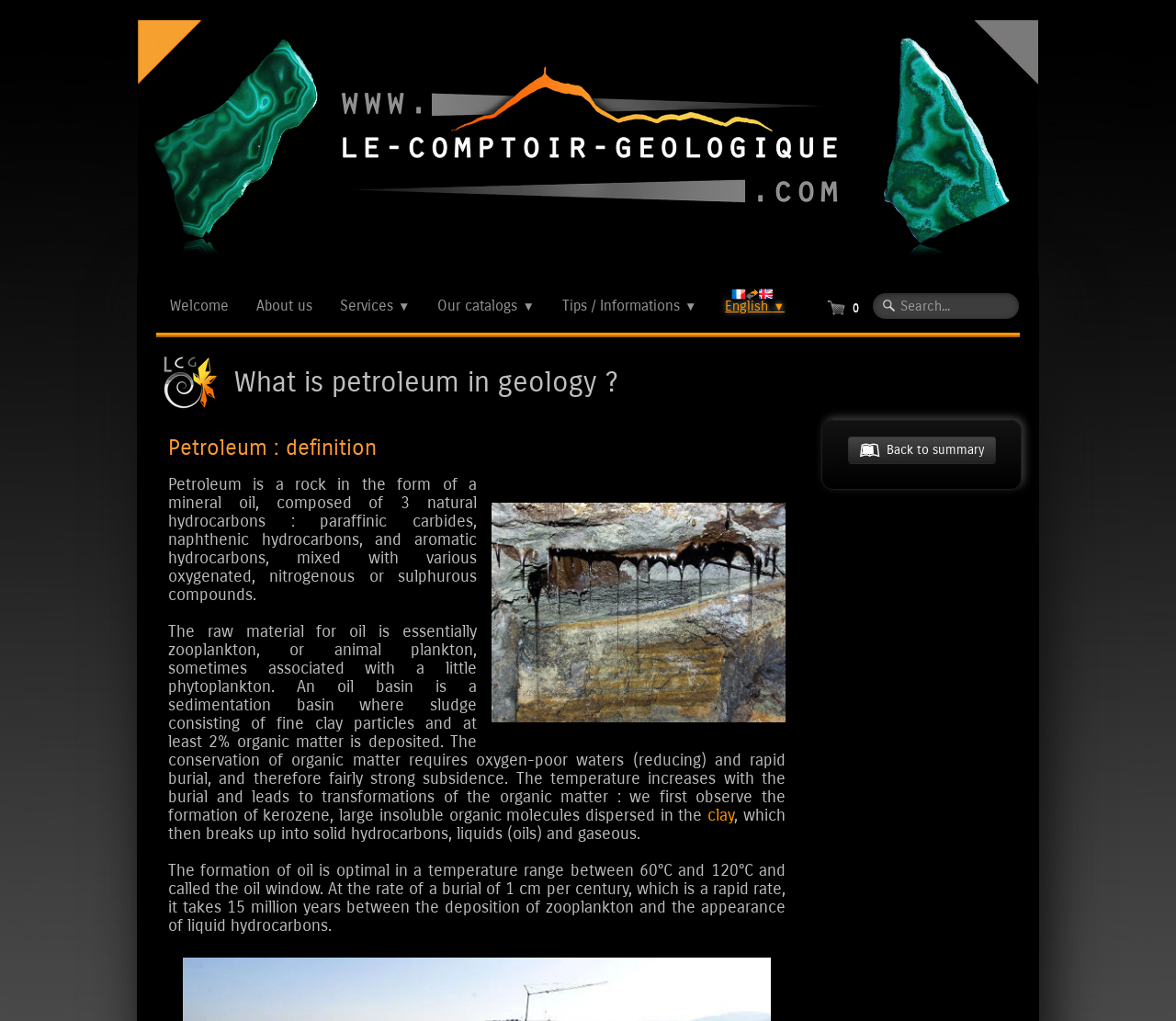For the given element description English ▼, determine the bounding box coordinates of the UI element. The coordinates should follow the format (top-left x, top-left y, bottom-right x, bottom-right y) and be within the range of 0 to 1.

[0.617, 0.291, 0.667, 0.307]